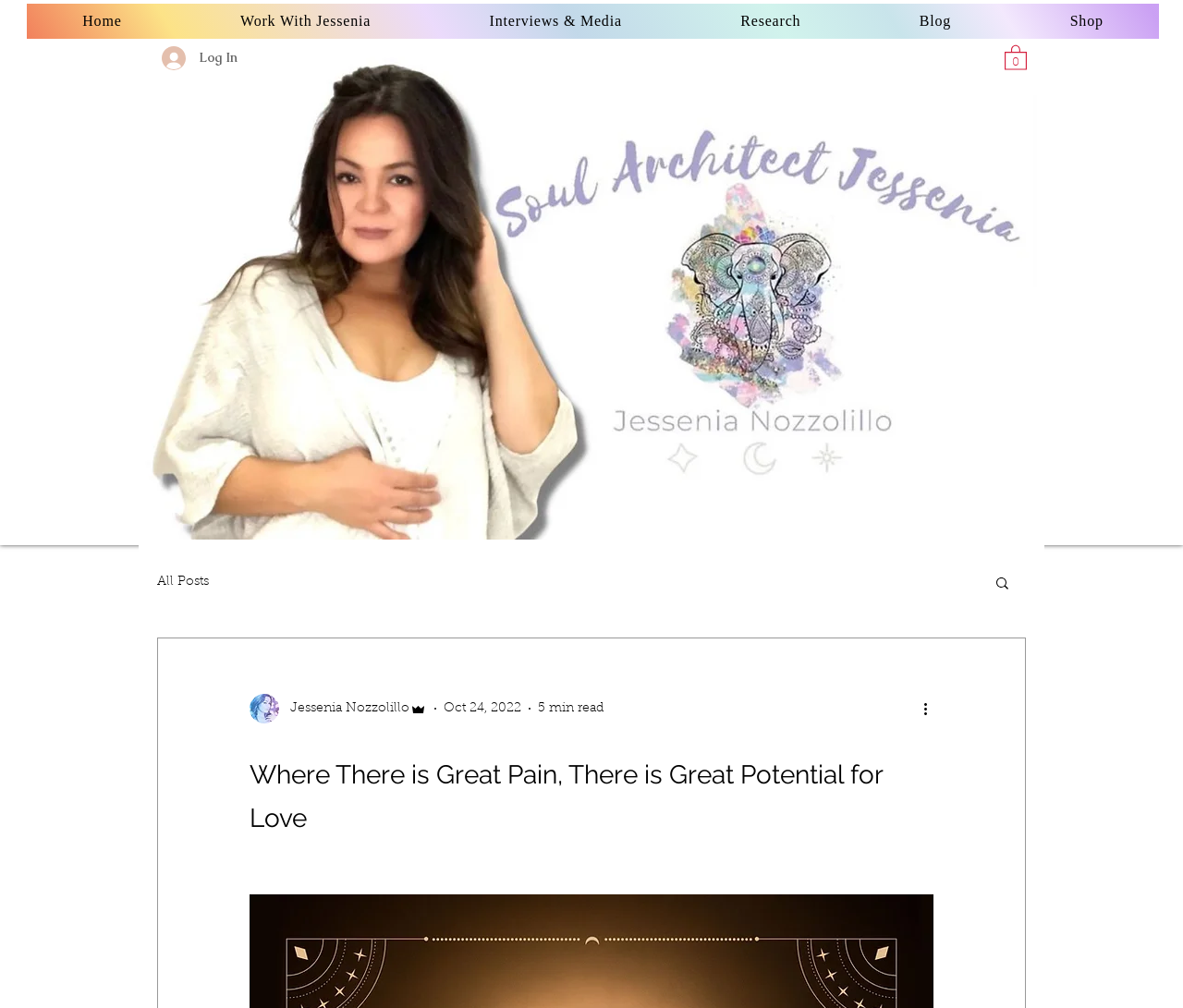Provide the bounding box coordinates for the UI element described in this sentence: "Shop". The coordinates should be four float values between 0 and 1, i.e., [left, top, right, bottom].

[0.857, 0.004, 0.98, 0.038]